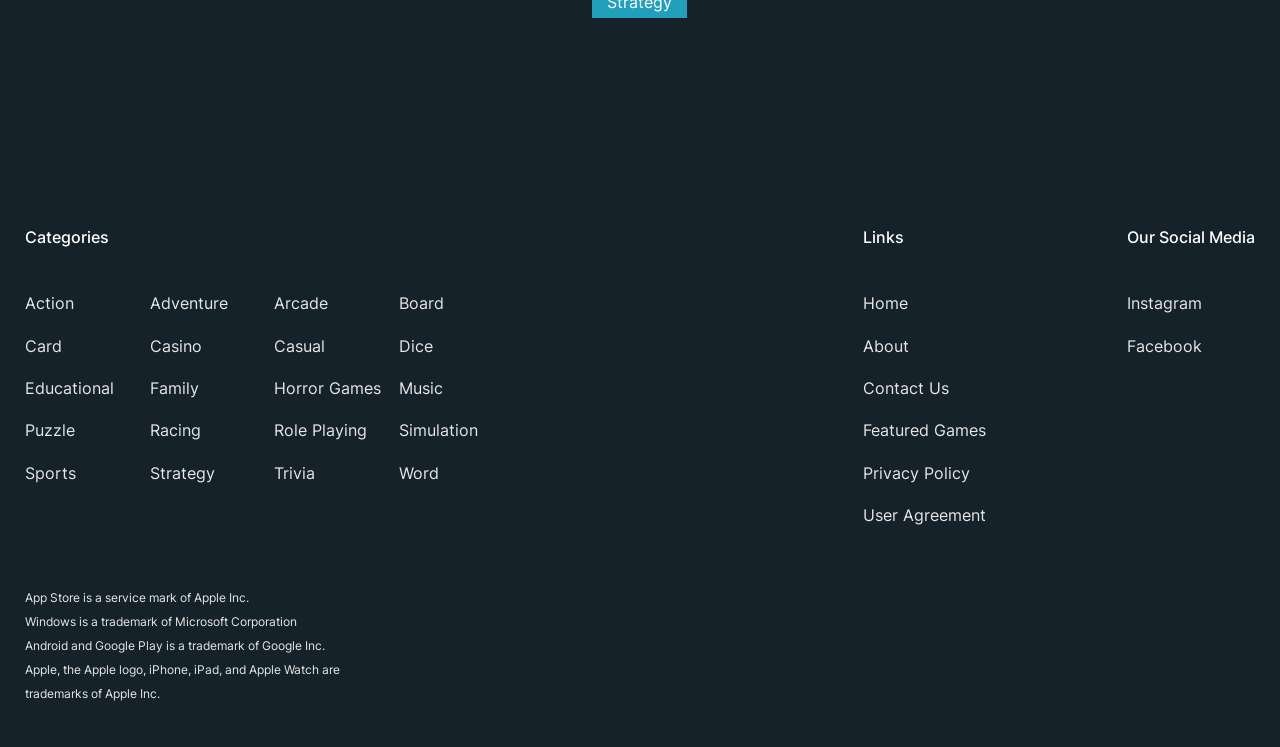Provide a short answer to the following question with just one word or phrase: What categories of games are available on this website?

Action, Adventure, Arcade, etc.